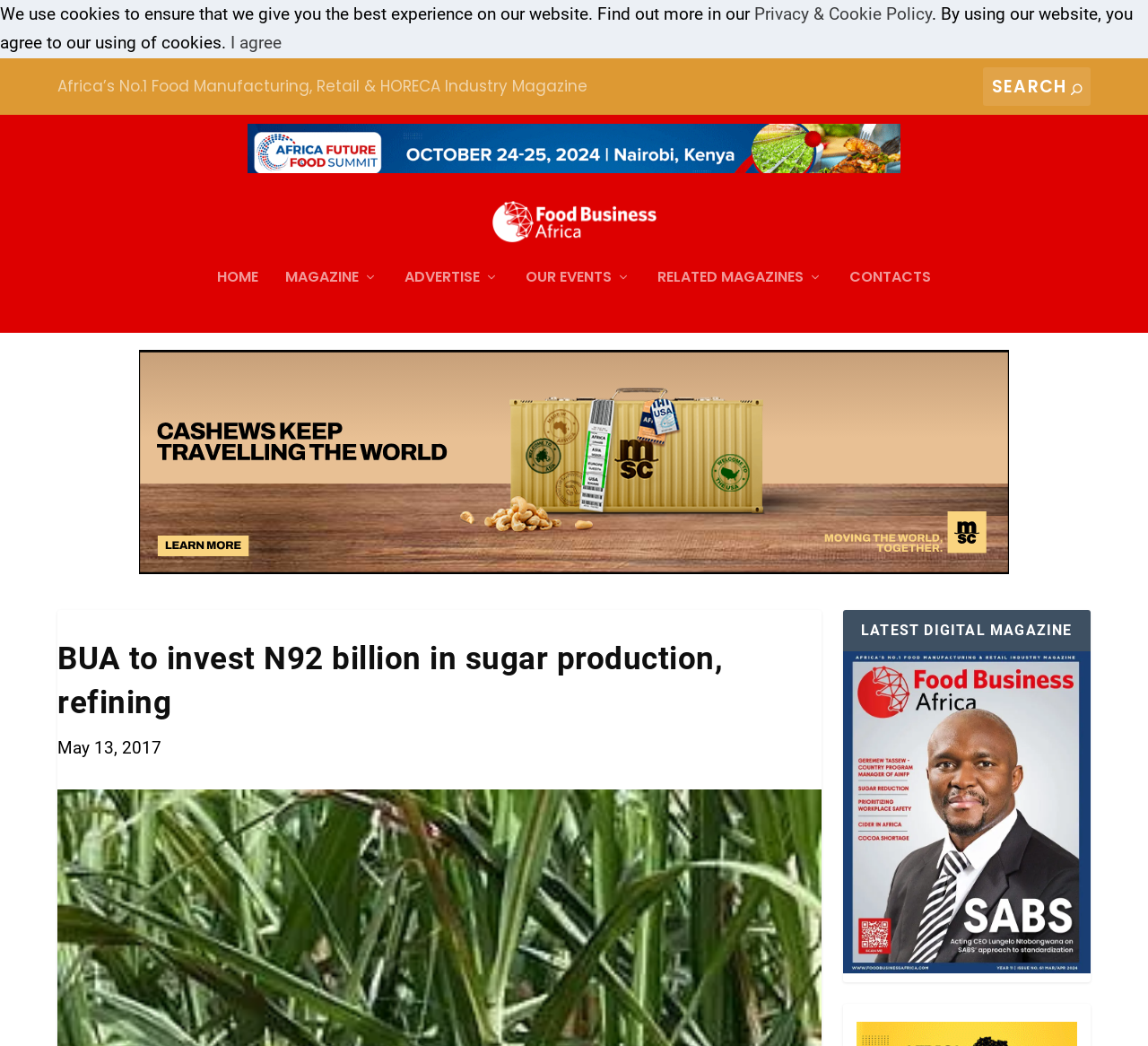Can you identify the bounding box coordinates of the clickable region needed to carry out this instruction: 'Search for something'? The coordinates should be four float numbers within the range of 0 to 1, stated as [left, top, right, bottom].

[0.856, 0.064, 0.95, 0.101]